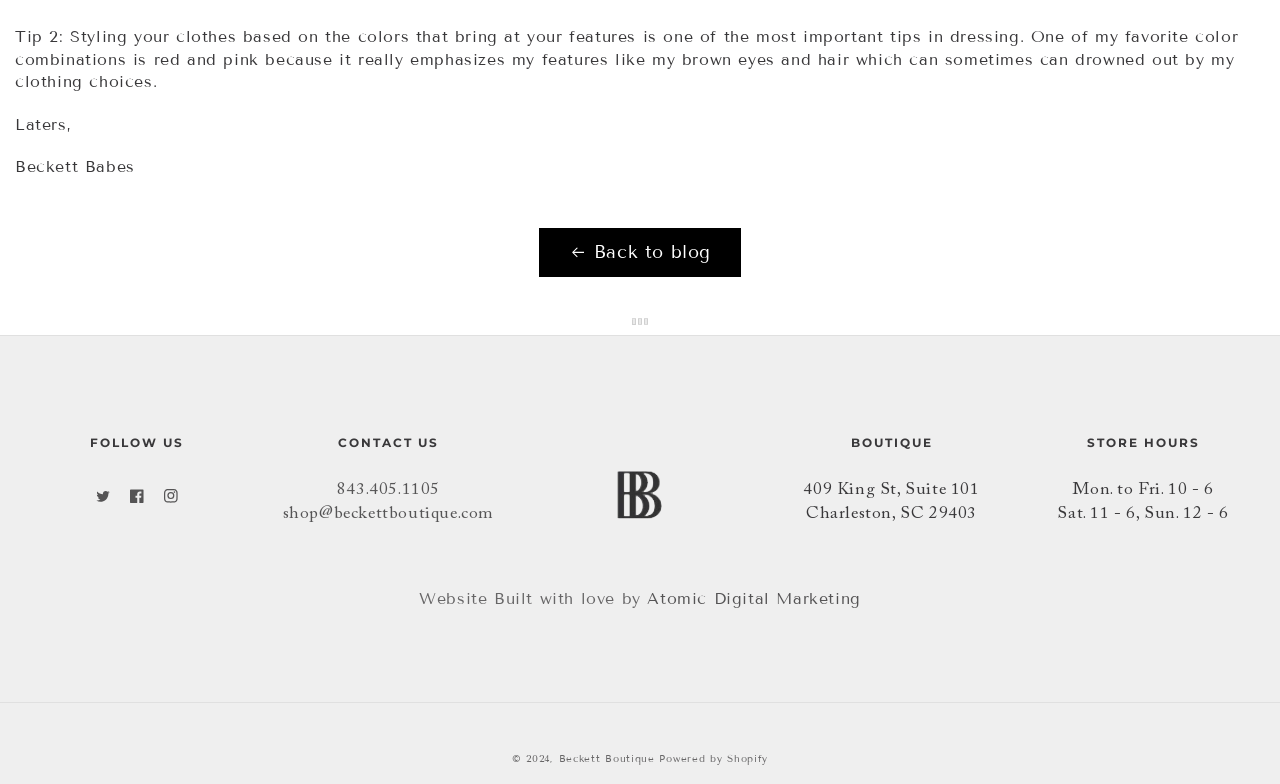Find the bounding box coordinates of the element you need to click on to perform this action: 'Visit our boutique'. The coordinates should be represented by four float values between 0 and 1, in the format [left, top, right, bottom].

[0.601, 0.556, 0.792, 0.573]